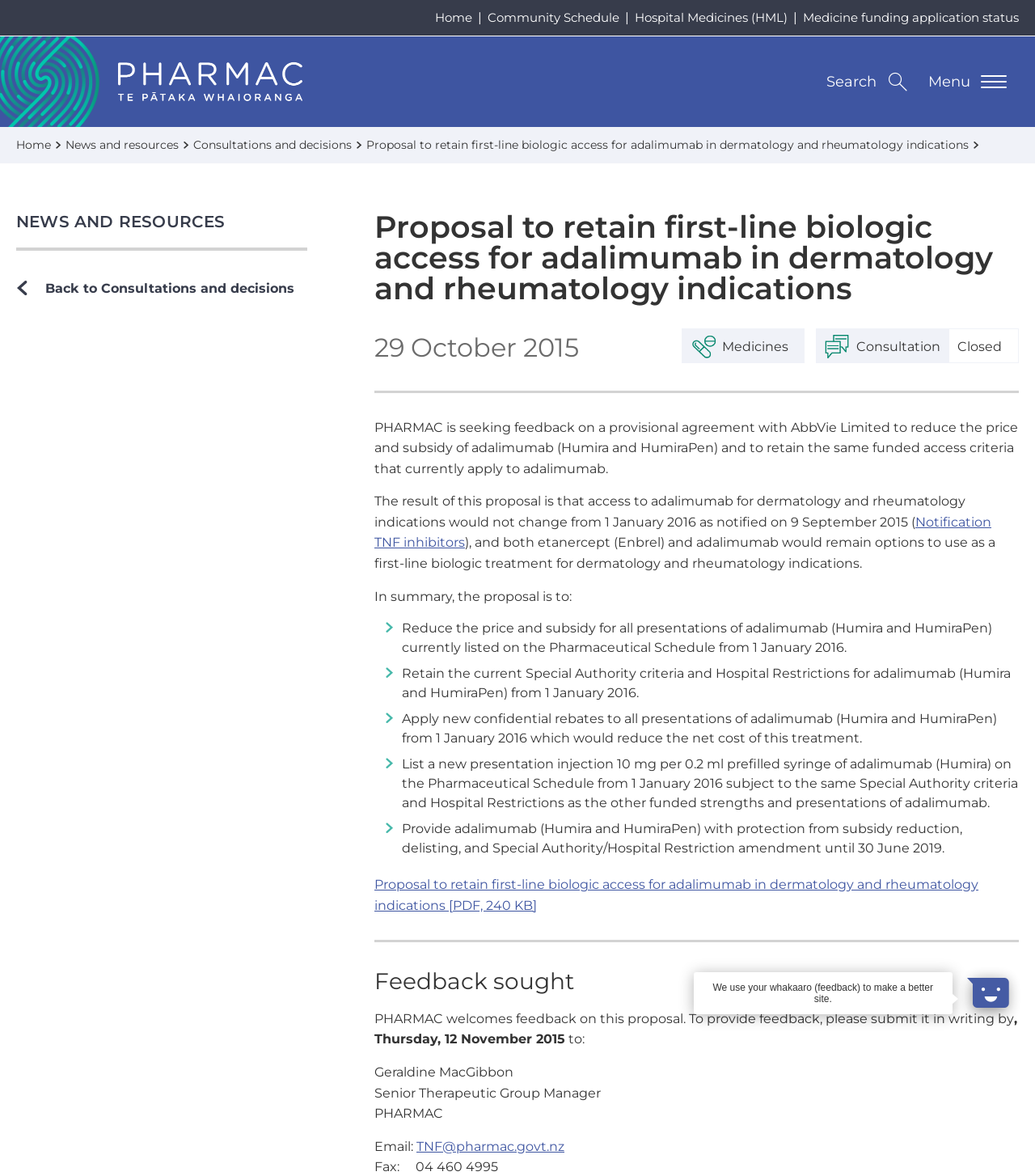Please use the details from the image to answer the following question comprehensively:
What is the current status of the consultation?

The current status of the consultation is 'Closed', as indicated by the 'Closed' label next to the 'Consultation' label on the webpage.